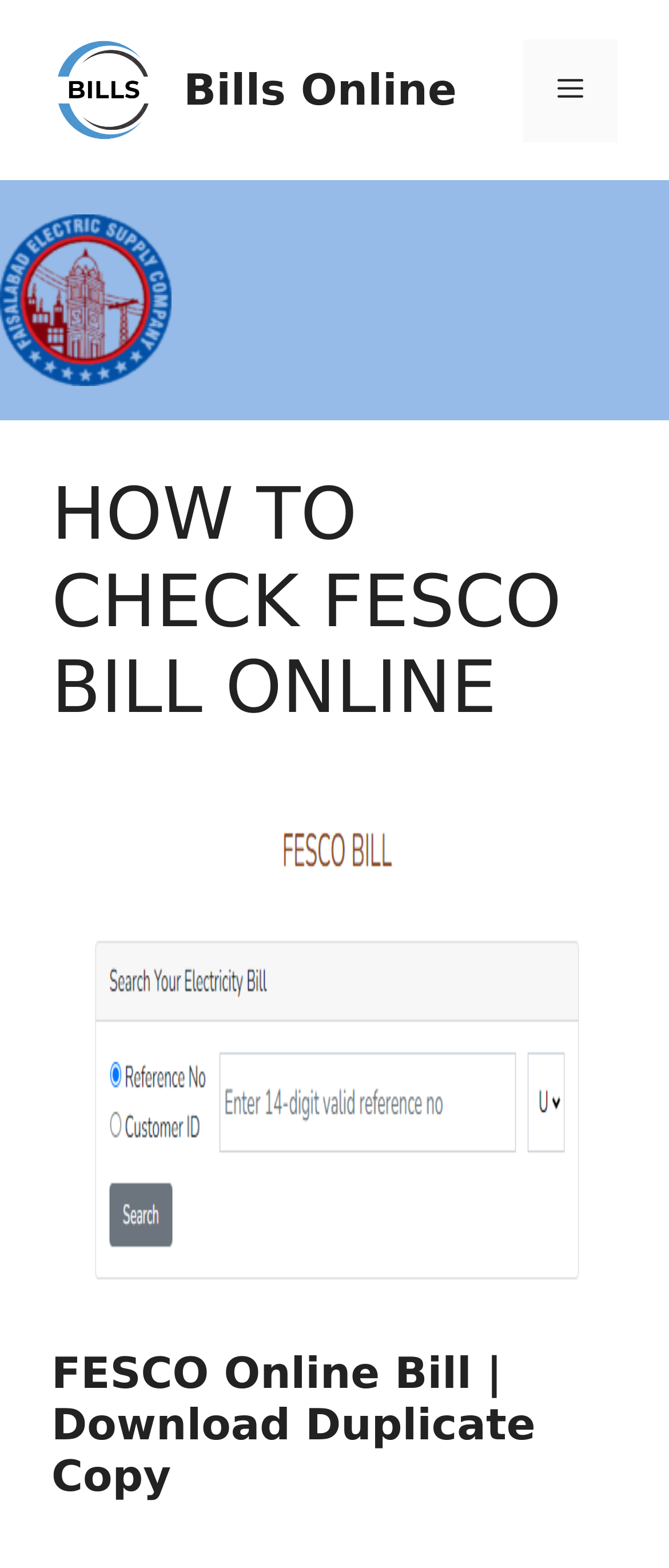Identify the bounding box for the described UI element: "alt="Bills Online"".

[0.077, 0.046, 0.231, 0.068]